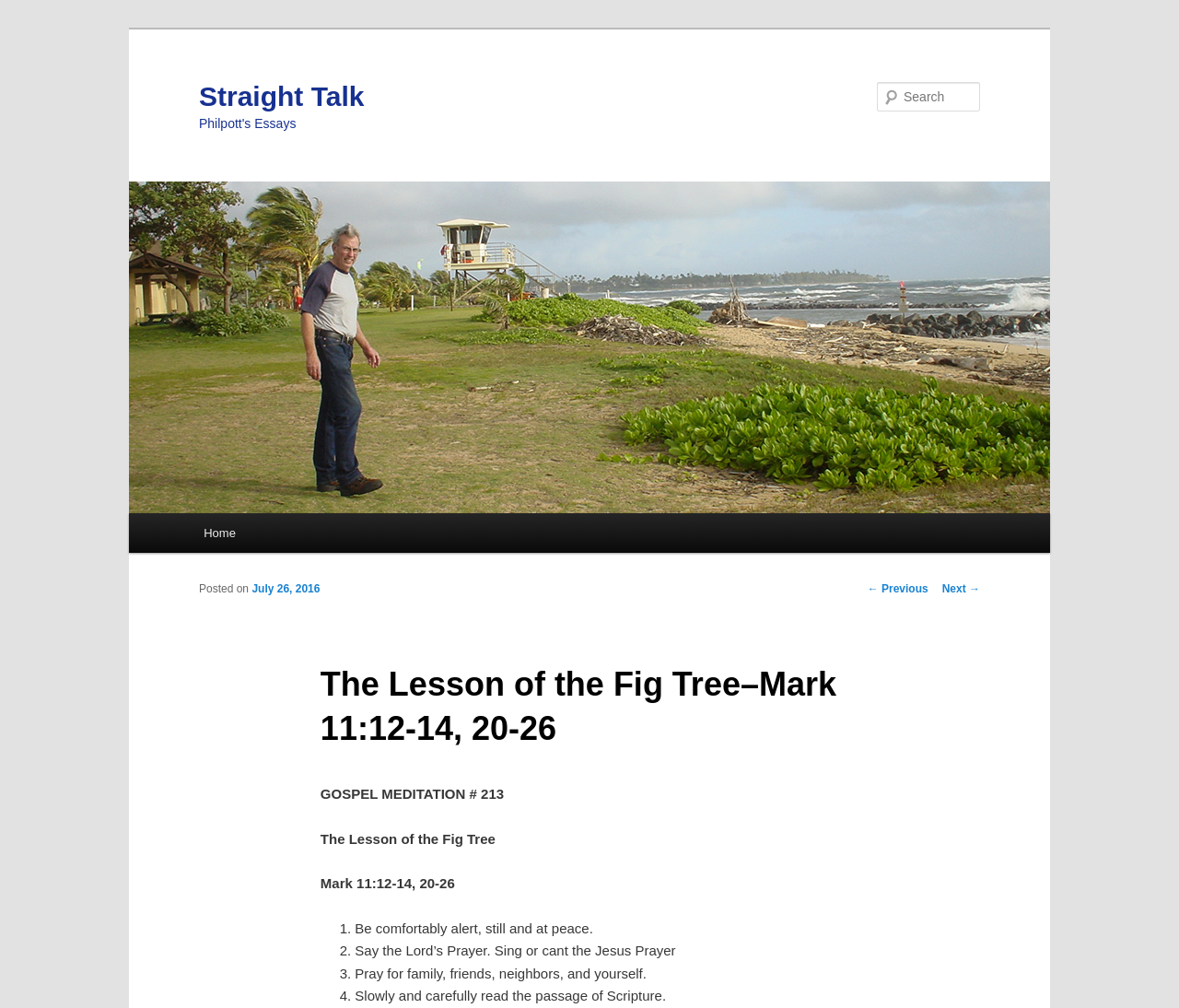Identify the bounding box coordinates of the section to be clicked to complete the task described by the following instruction: "Read the previous post". The coordinates should be four float numbers between 0 and 1, formatted as [left, top, right, bottom].

[0.736, 0.578, 0.787, 0.59]